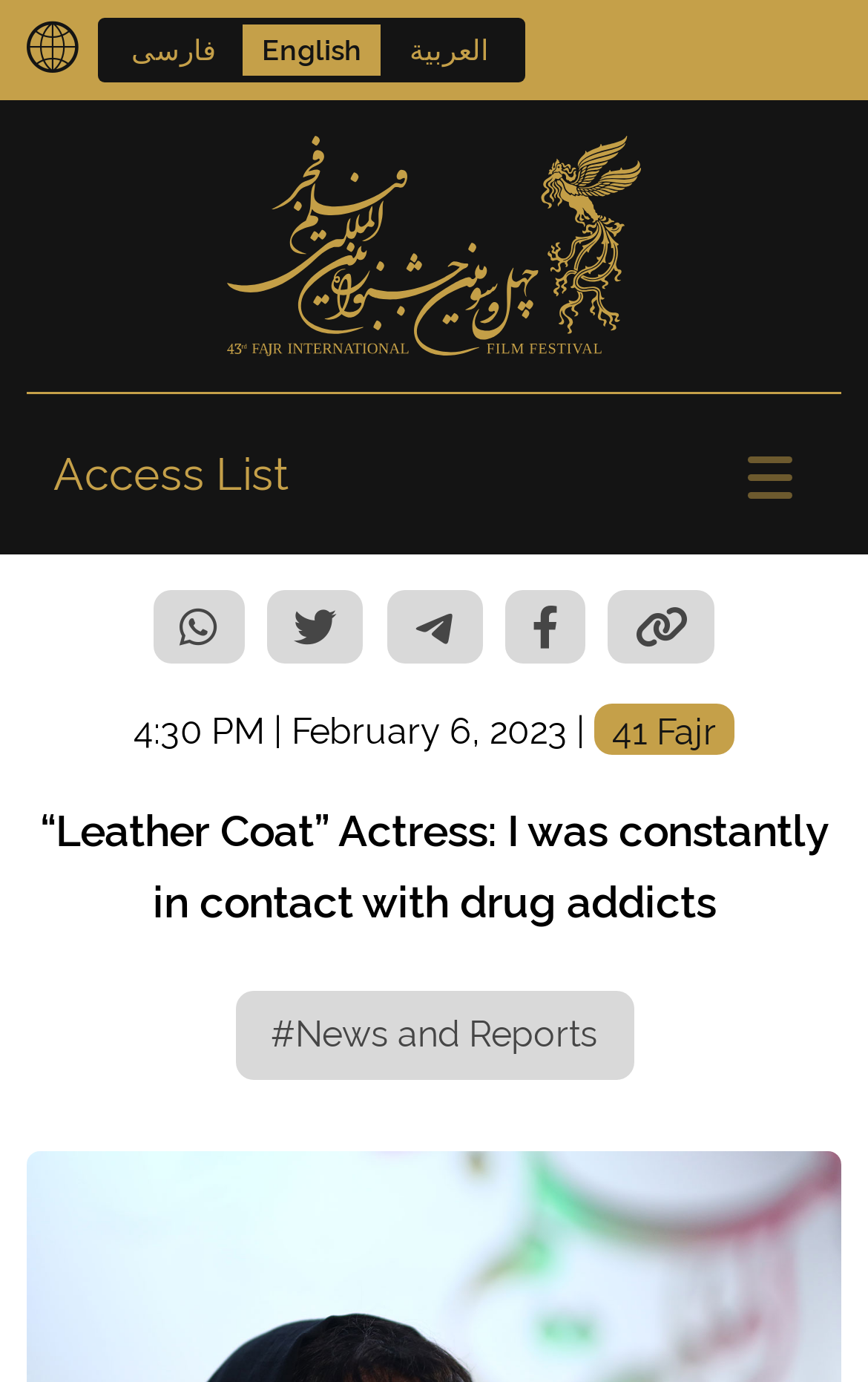What language options are available?
Using the image as a reference, answer the question with a short word or phrase.

Persian, English, Arabic